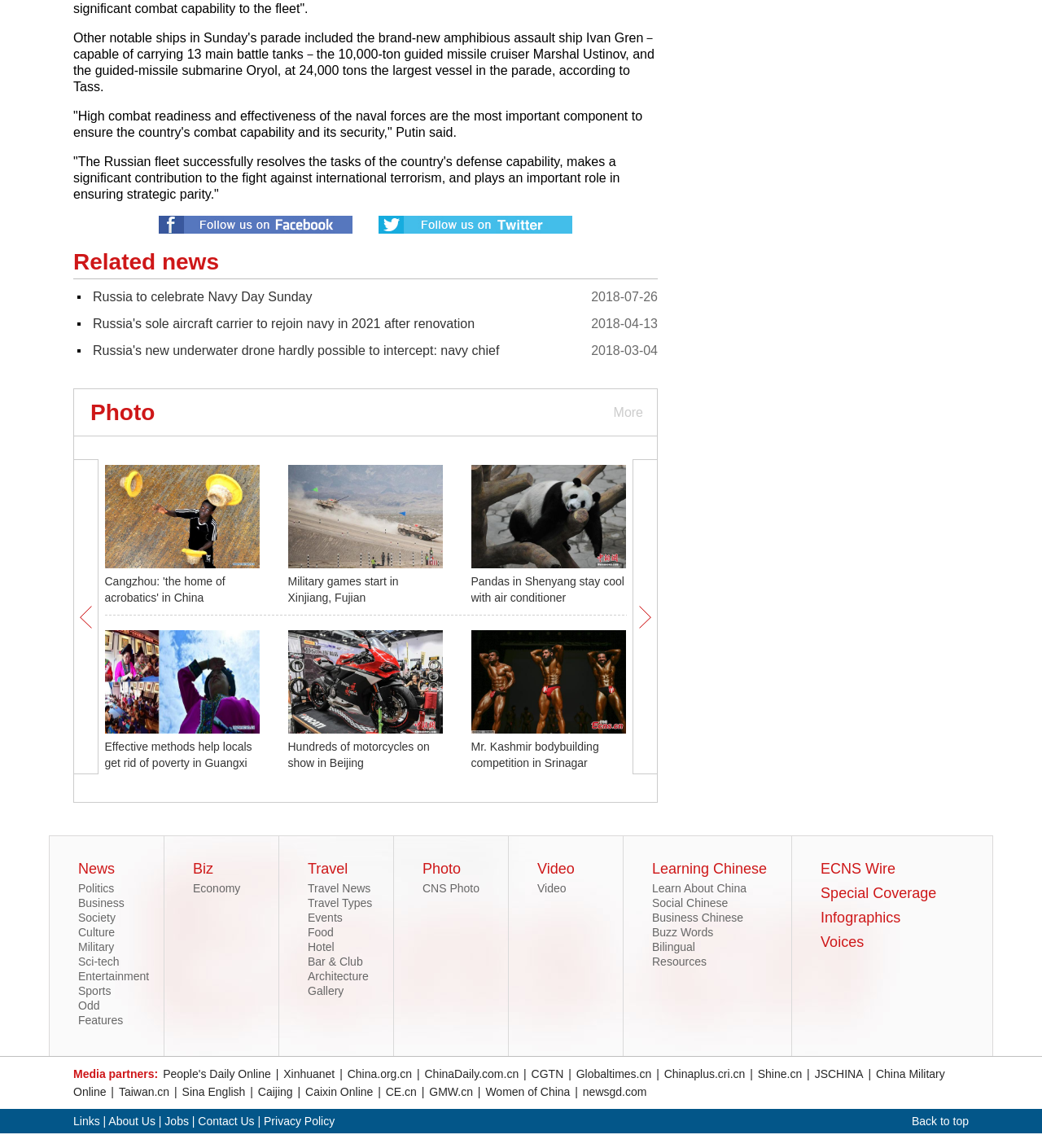Indicate the bounding box coordinates of the clickable region to achieve the following instruction: "Explore news about Military games in Xinjiang, Fujian."

[0.276, 0.483, 0.425, 0.493]